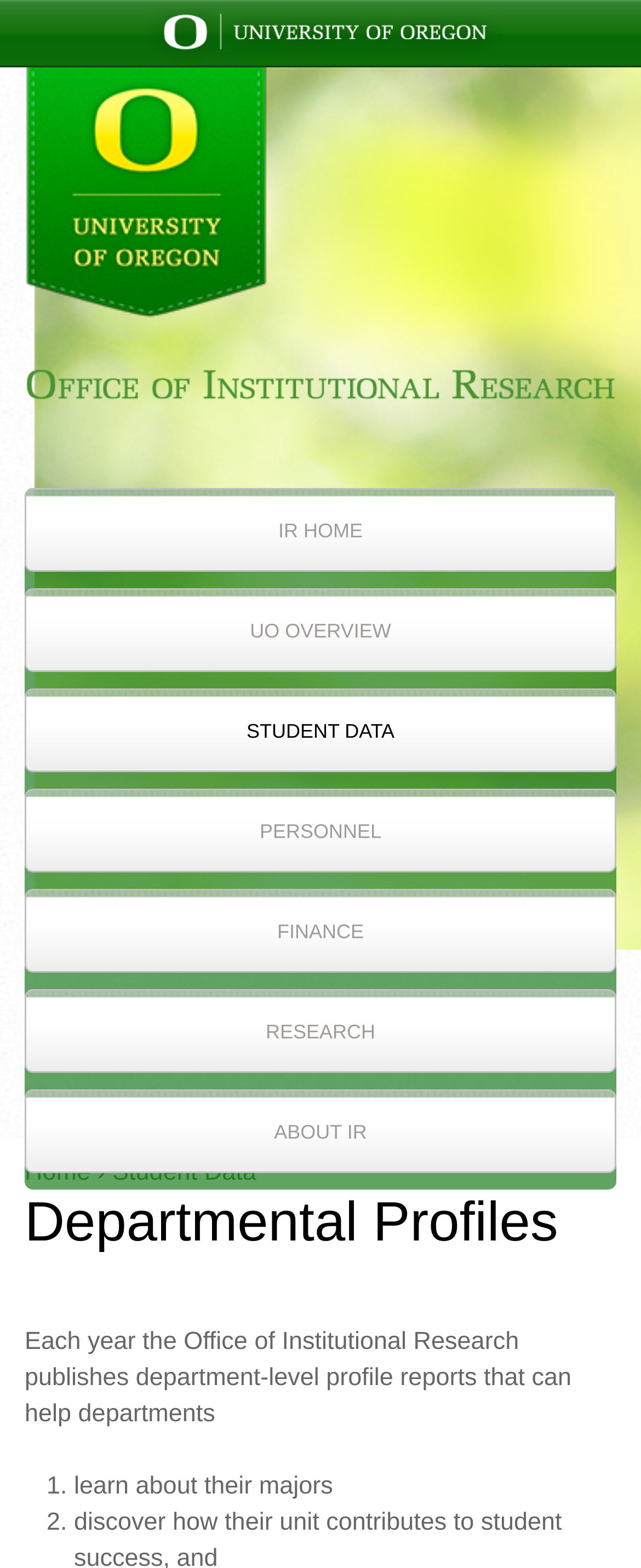Extract the bounding box for the UI element that matches this description: "Research".

[0.054, 0.632, 0.946, 0.686]